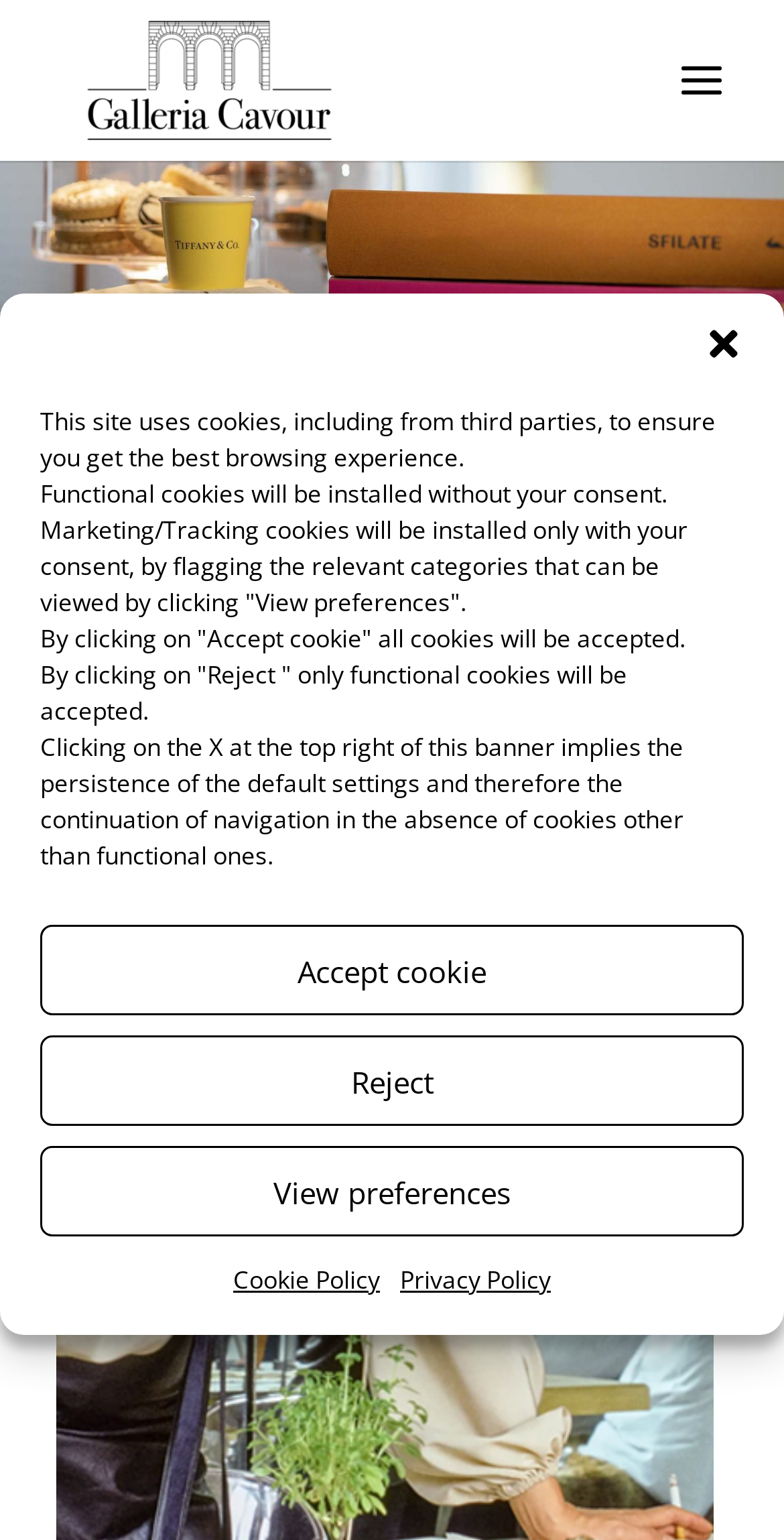Locate the bounding box for the described UI element: "Accept cookie". Ensure the coordinates are four float numbers between 0 and 1, formatted as [left, top, right, bottom].

[0.051, 0.601, 0.949, 0.66]